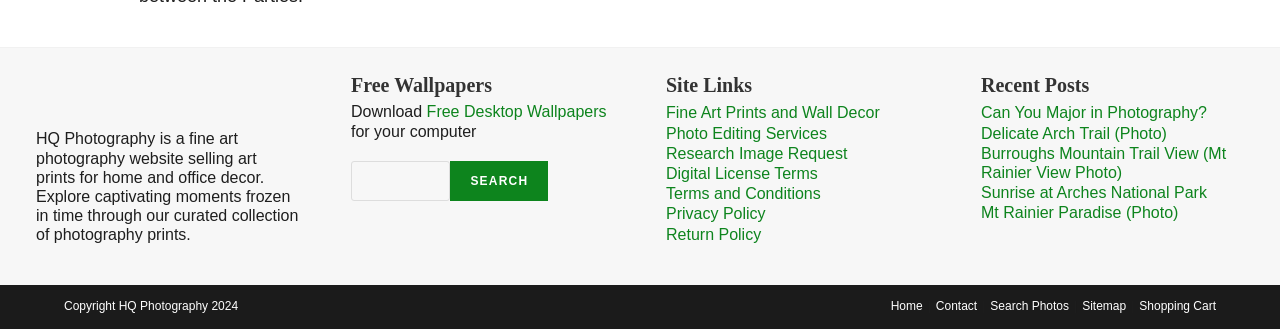Find the bounding box coordinates of the element to click in order to complete this instruction: "Go to contact page". The bounding box coordinates must be four float numbers between 0 and 1, denoted as [left, top, right, bottom].

[0.731, 0.907, 0.763, 0.95]